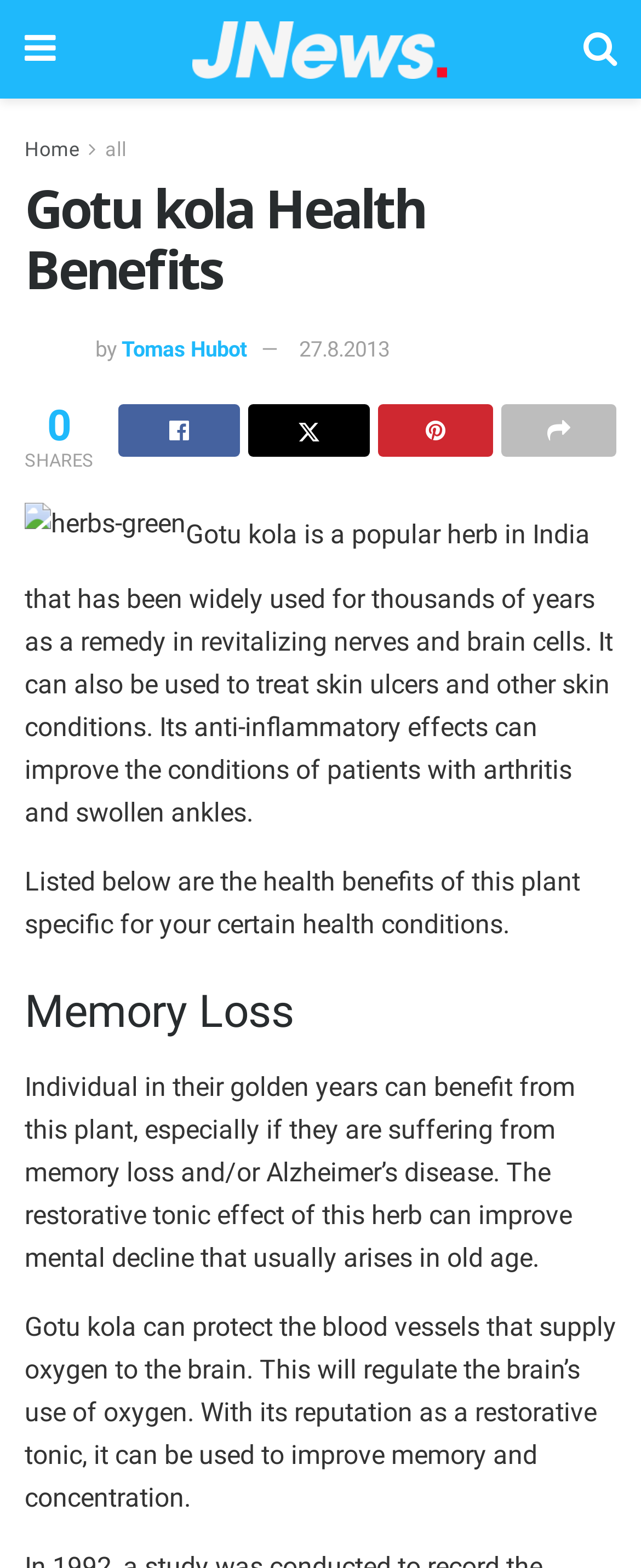What is Gotu kola used to treat? Based on the screenshot, please respond with a single word or phrase.

skin ulcers and arthritis